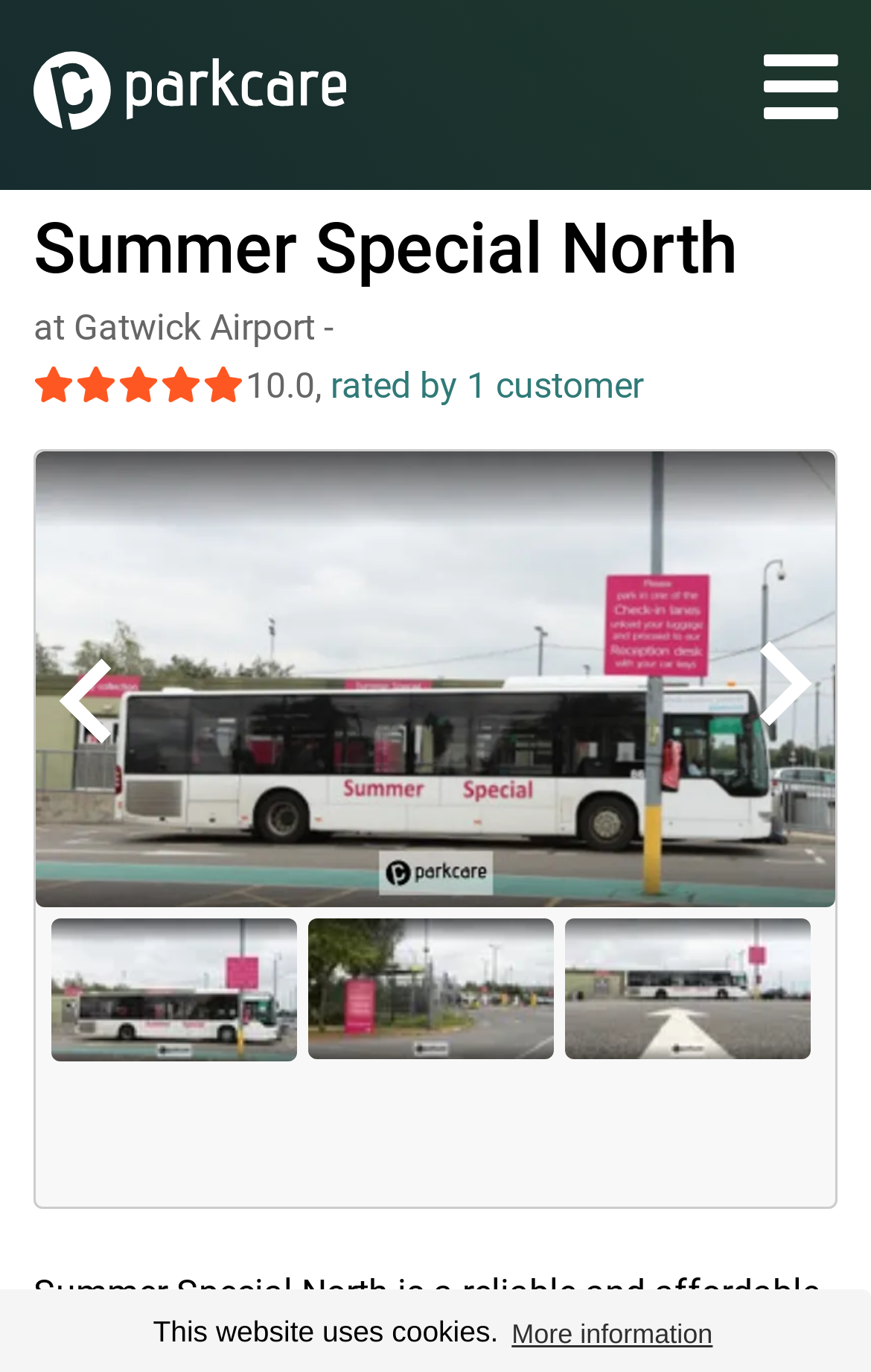Identify the bounding box coordinates for the element that needs to be clicked to fulfill this instruction: "View the first image of Summer Special North". Provide the coordinates in the format of four float numbers between 0 and 1: [left, top, right, bottom].

[0.041, 0.624, 0.959, 0.655]